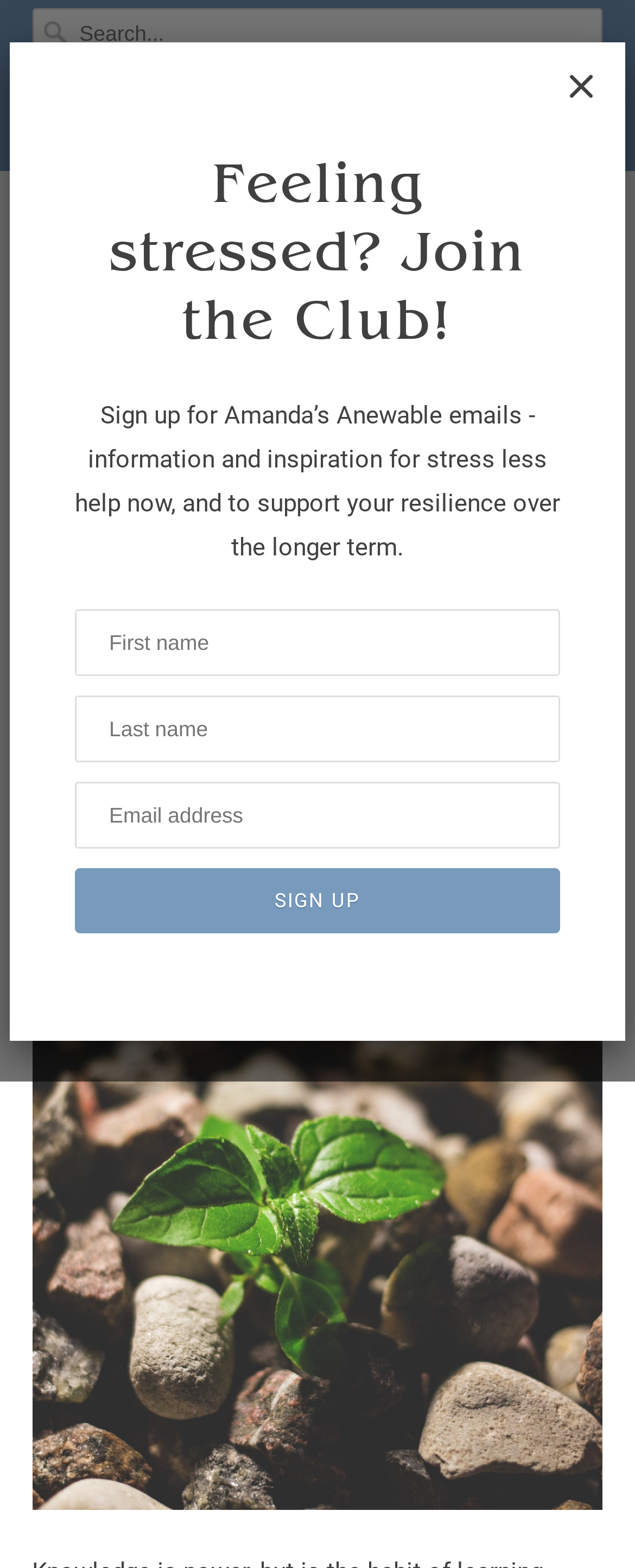Using the format (top-left x, top-left y, bottom-right x, bottom-right y), provide the bounding box coordinates for the described UI element. All values should be floating point numbers between 0 and 1: Checkout

[0.417, 0.078, 0.583, 0.109]